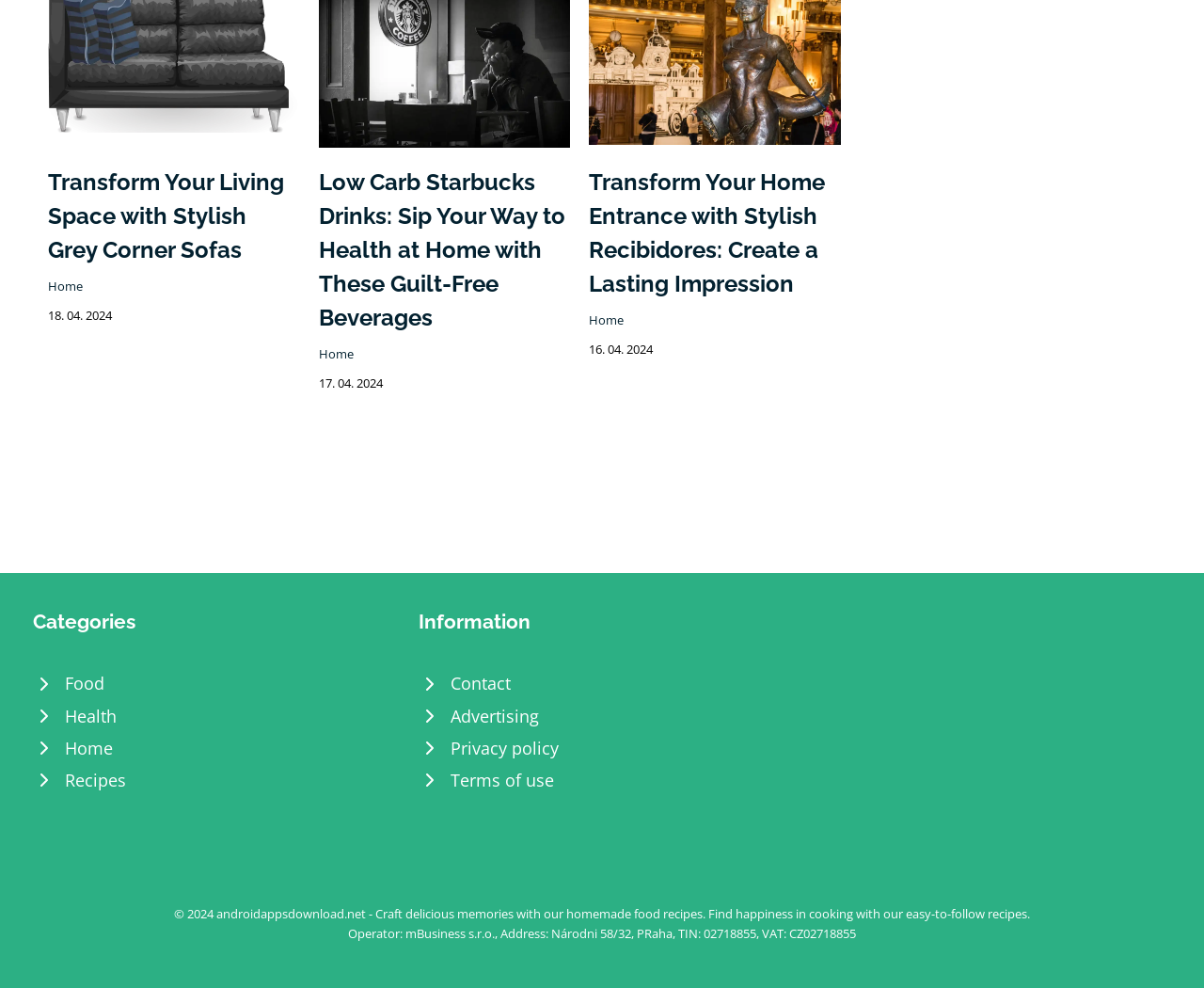Please determine the bounding box coordinates, formatted as (top-left x, top-left y, bottom-right x, bottom-right y), with all values as floating point numbers between 0 and 1. Identify the bounding box of the region described as: Privacy policy

[0.348, 0.741, 0.652, 0.773]